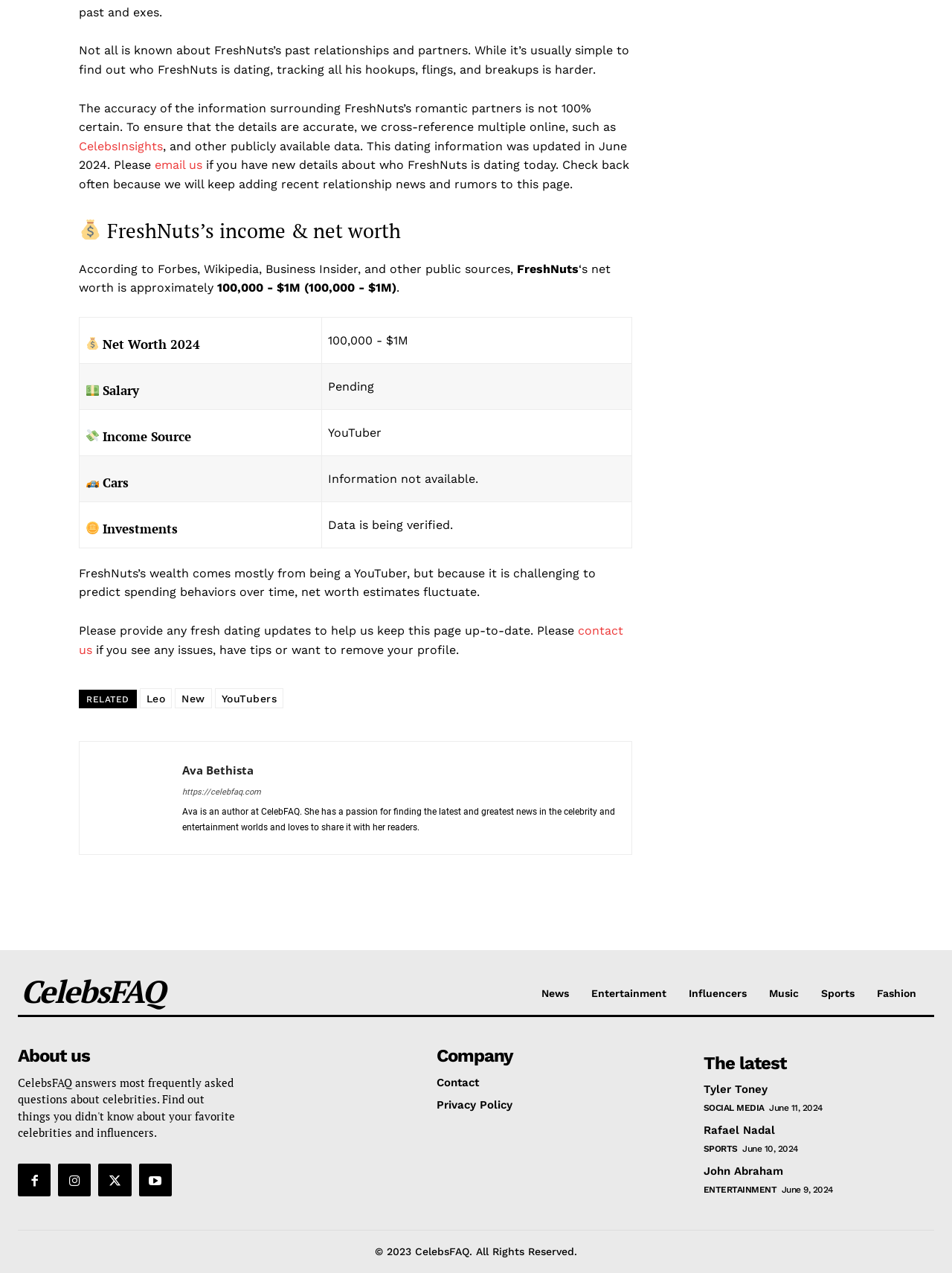What is FreshNuts's income source?
Can you provide a detailed and comprehensive answer to the question?

In the table under the heading 'FreshNuts’s income & net worth', it is mentioned that FreshNuts's income source is being a YouTuber.